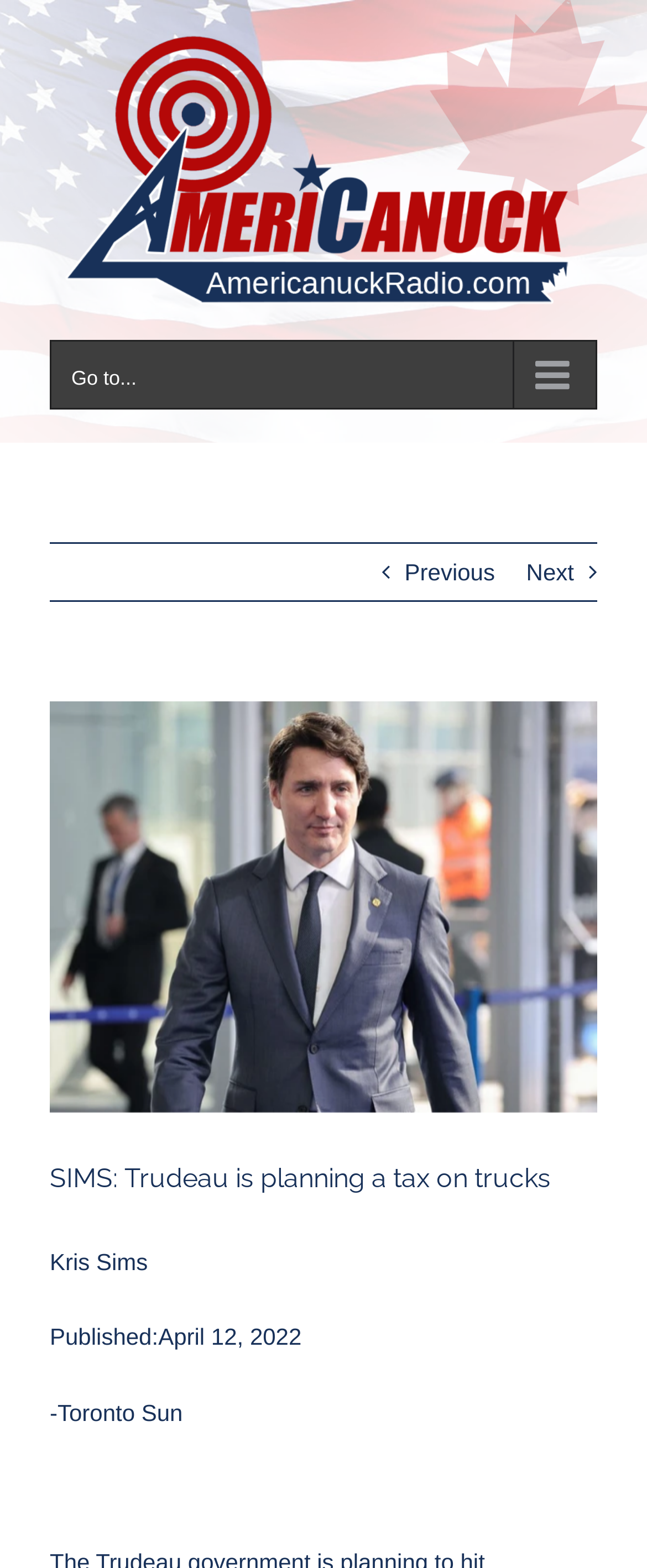What is the date of publication of the article?
Refer to the image and provide a one-word or short phrase answer.

April 12, 2022